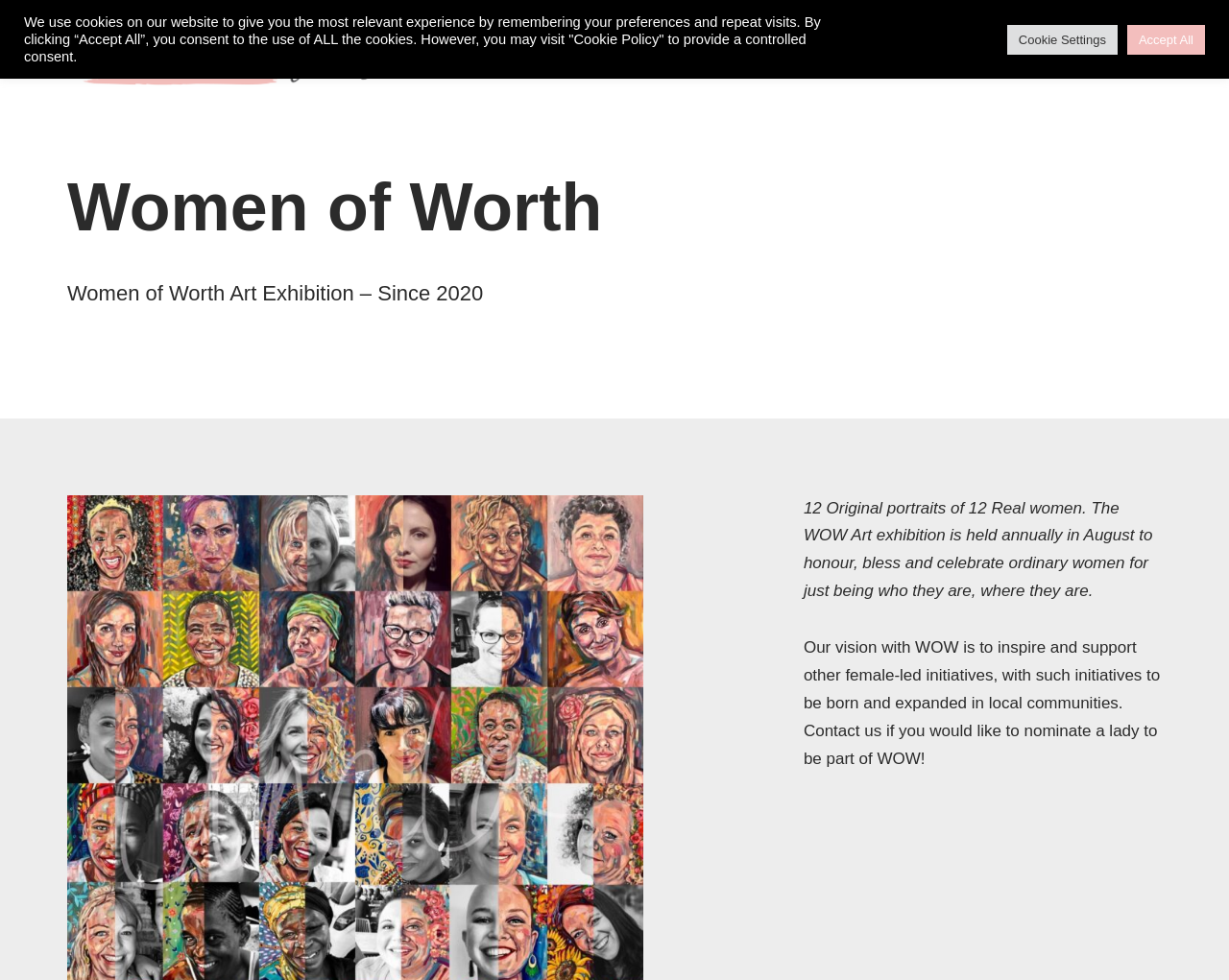Determine the bounding box coordinates of the element that should be clicked to execute the following command: "contact us".

[0.876, 0.044, 0.945, 0.069]